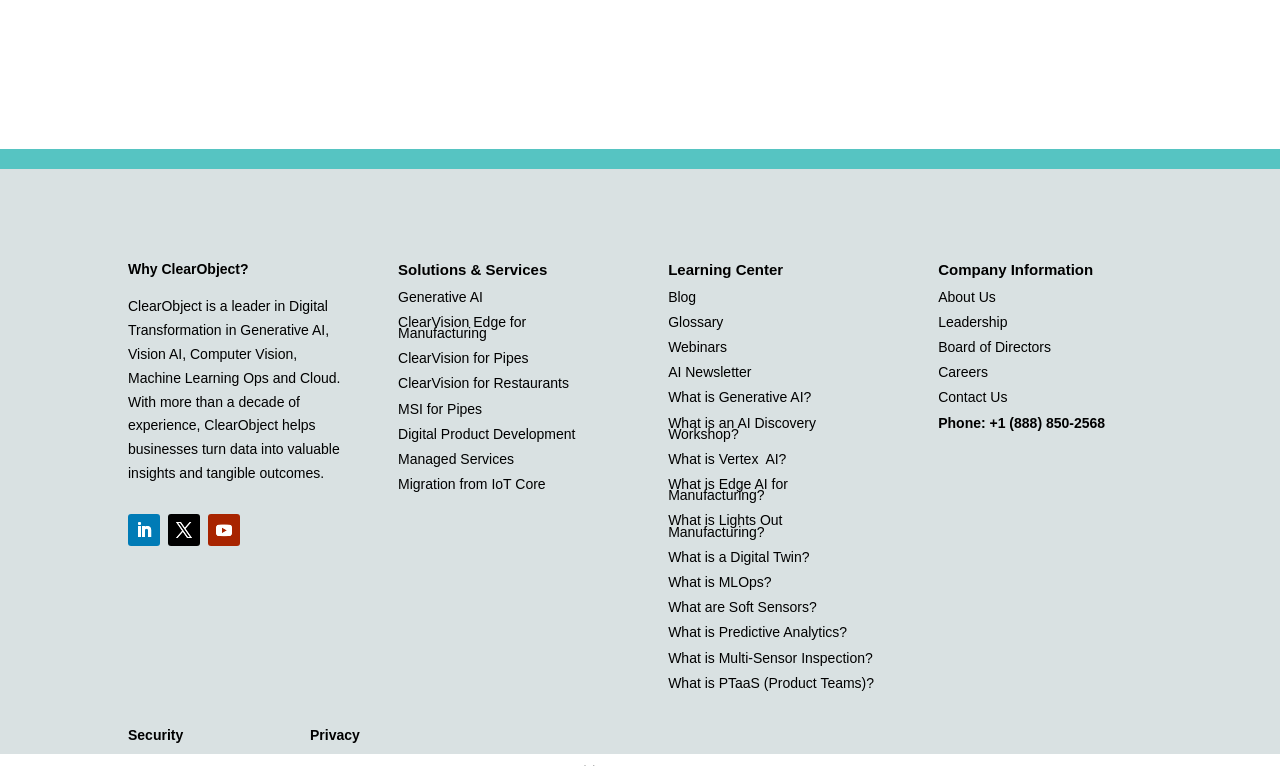Determine the bounding box coordinates for the UI element matching this description: "Glossary".

[0.522, 0.513, 0.565, 0.534]